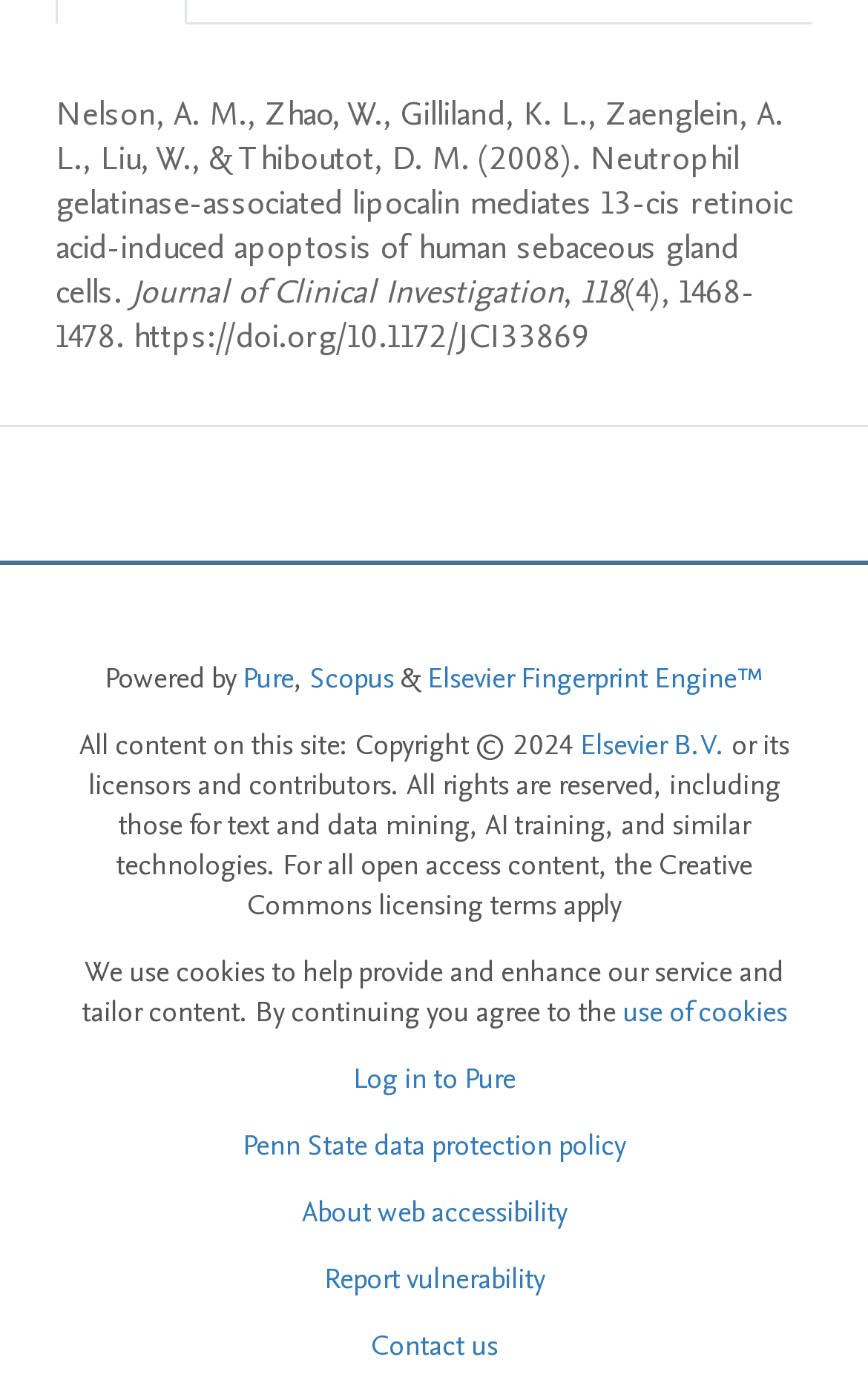Who are the authors of the article?
Can you provide an in-depth and detailed response to the question?

I found the authors of the article by looking at the StaticText elements with IDs 450, 451, 453, 454, 456, and 457, which contain the authors' names.